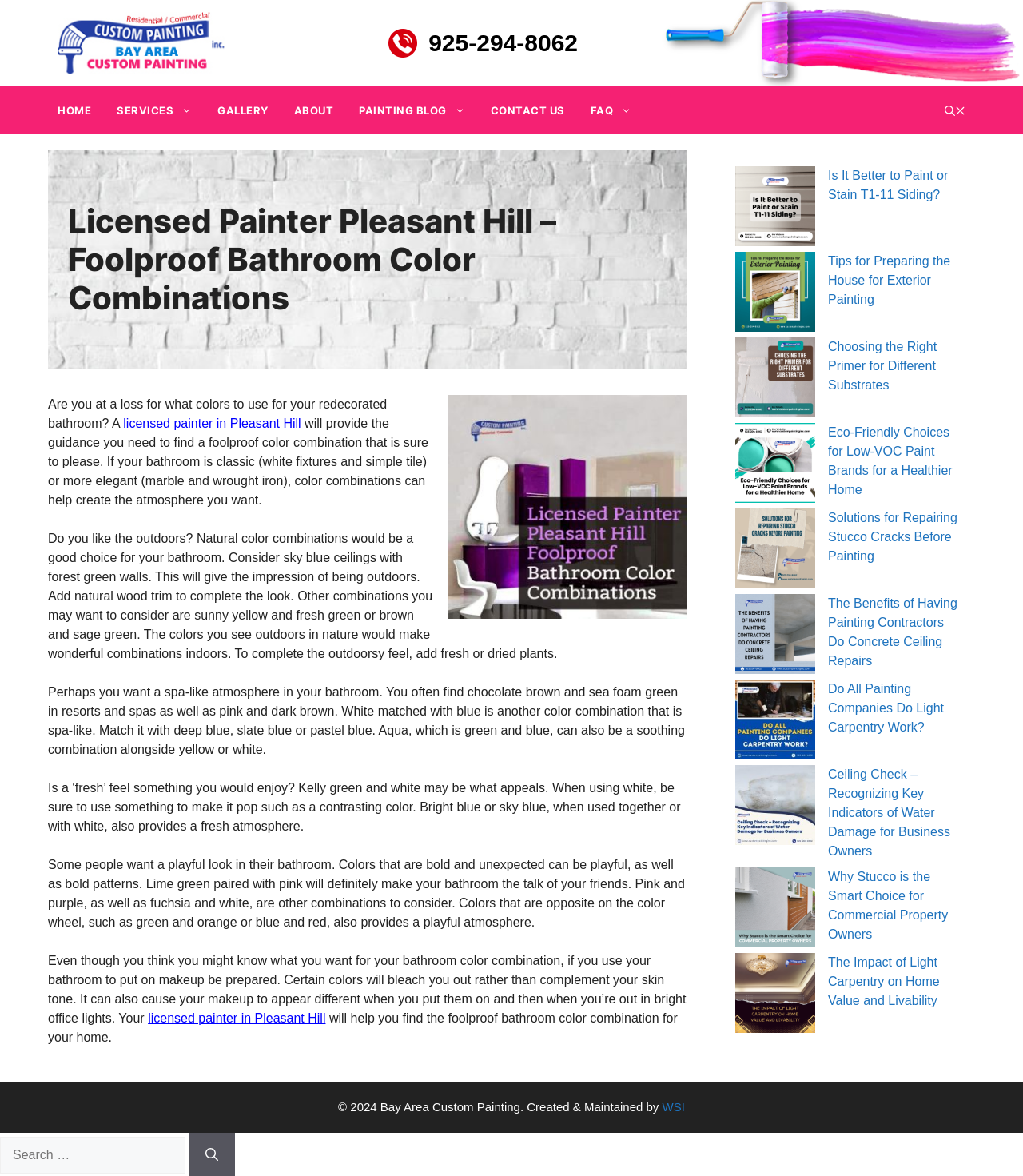Identify the bounding box for the given UI element using the description provided. Coordinates should be in the format (top-left x, top-left y, bottom-right x, bottom-right y) and must be between 0 and 1. Here is the description: name="s" placeholder="Search …"

[0.0, 0.967, 0.181, 0.998]